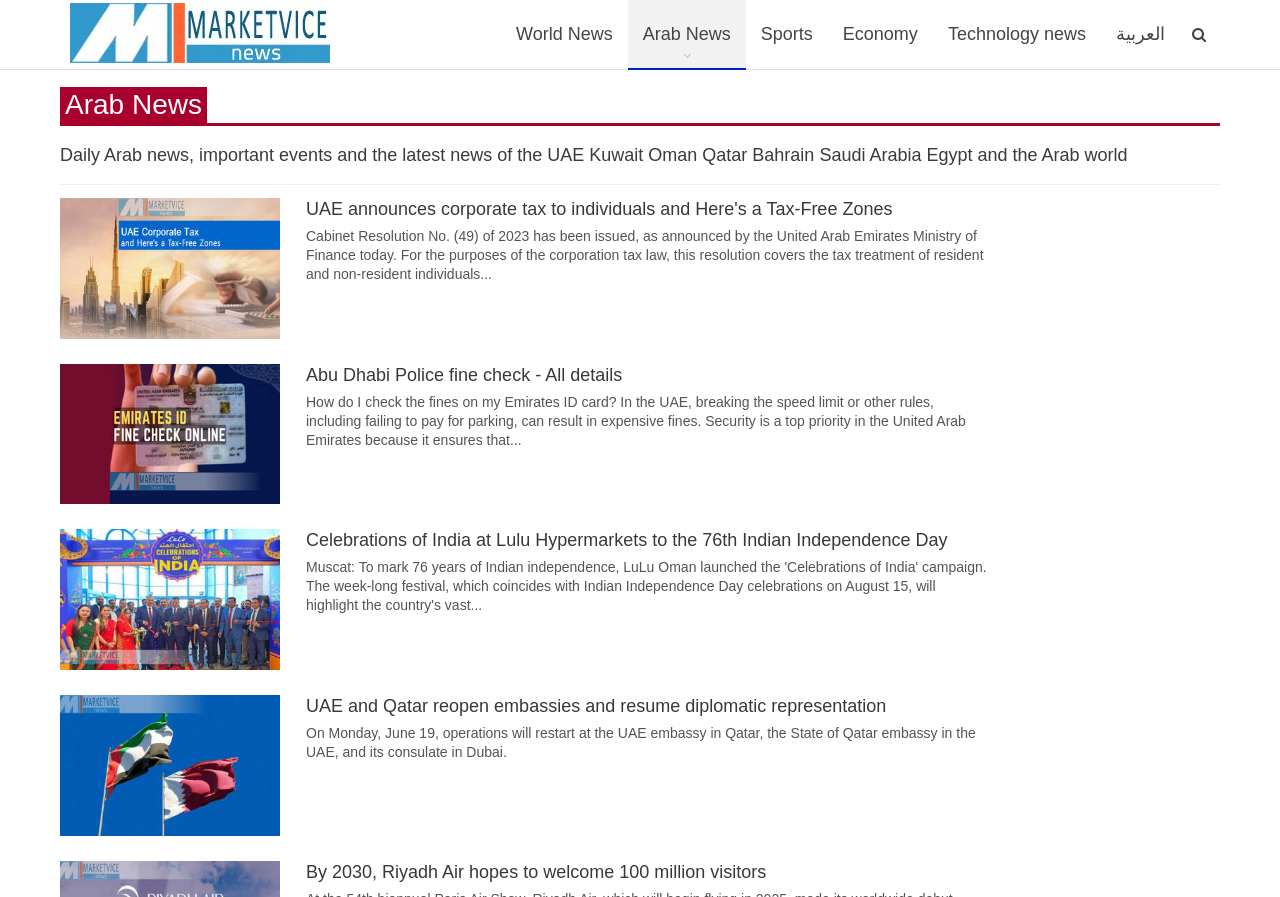Pinpoint the bounding box coordinates of the area that must be clicked to complete this instruction: "Read about UAE announces corporate tax to individuals and Here's a Tax-Free Zones".

[0.047, 0.22, 0.953, 0.377]